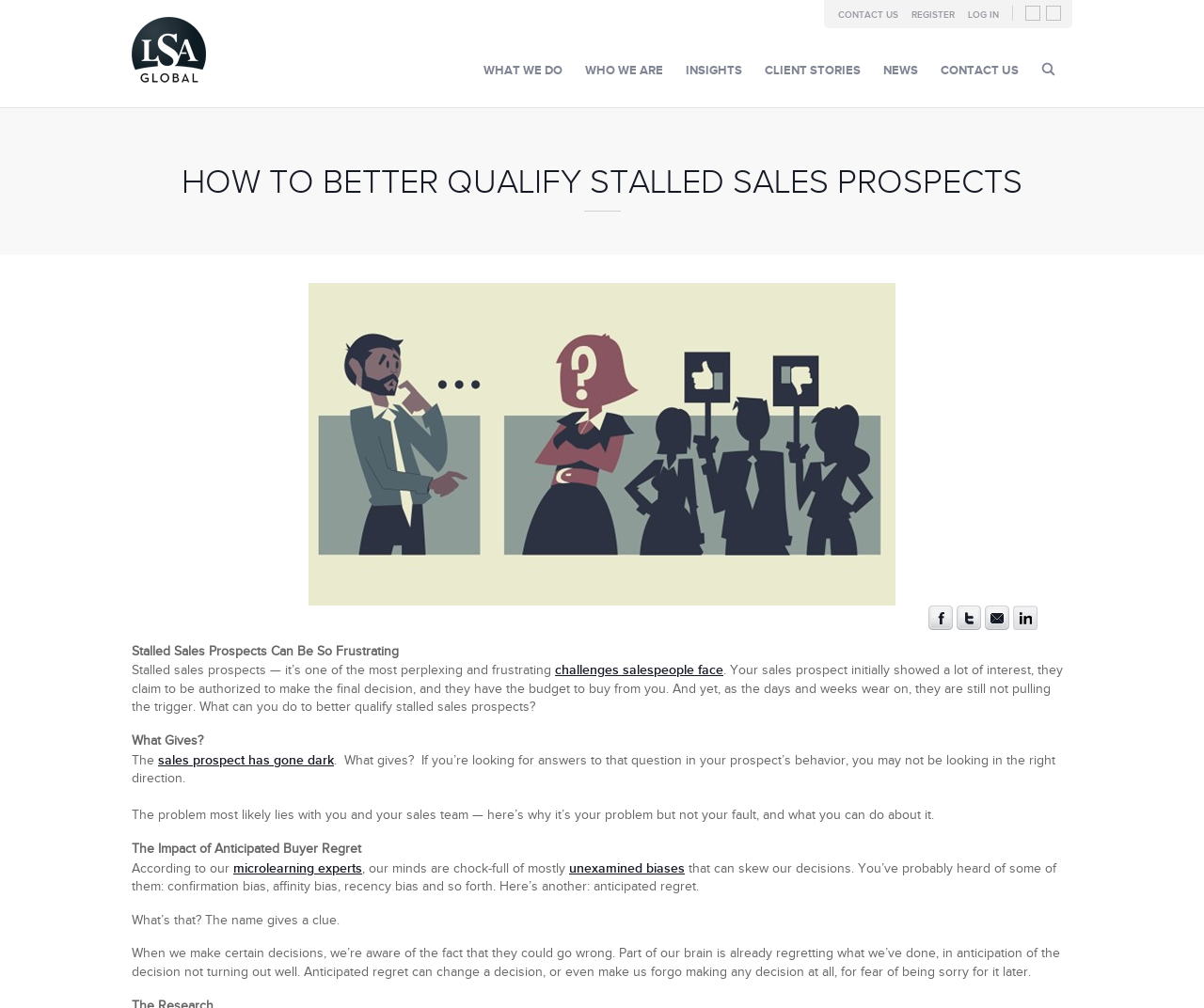Give a concise answer using only one word or phrase for this question:
What is the text of the first sentence in the main content area?

Stalled Sales Prospects Can Be So Frustrating